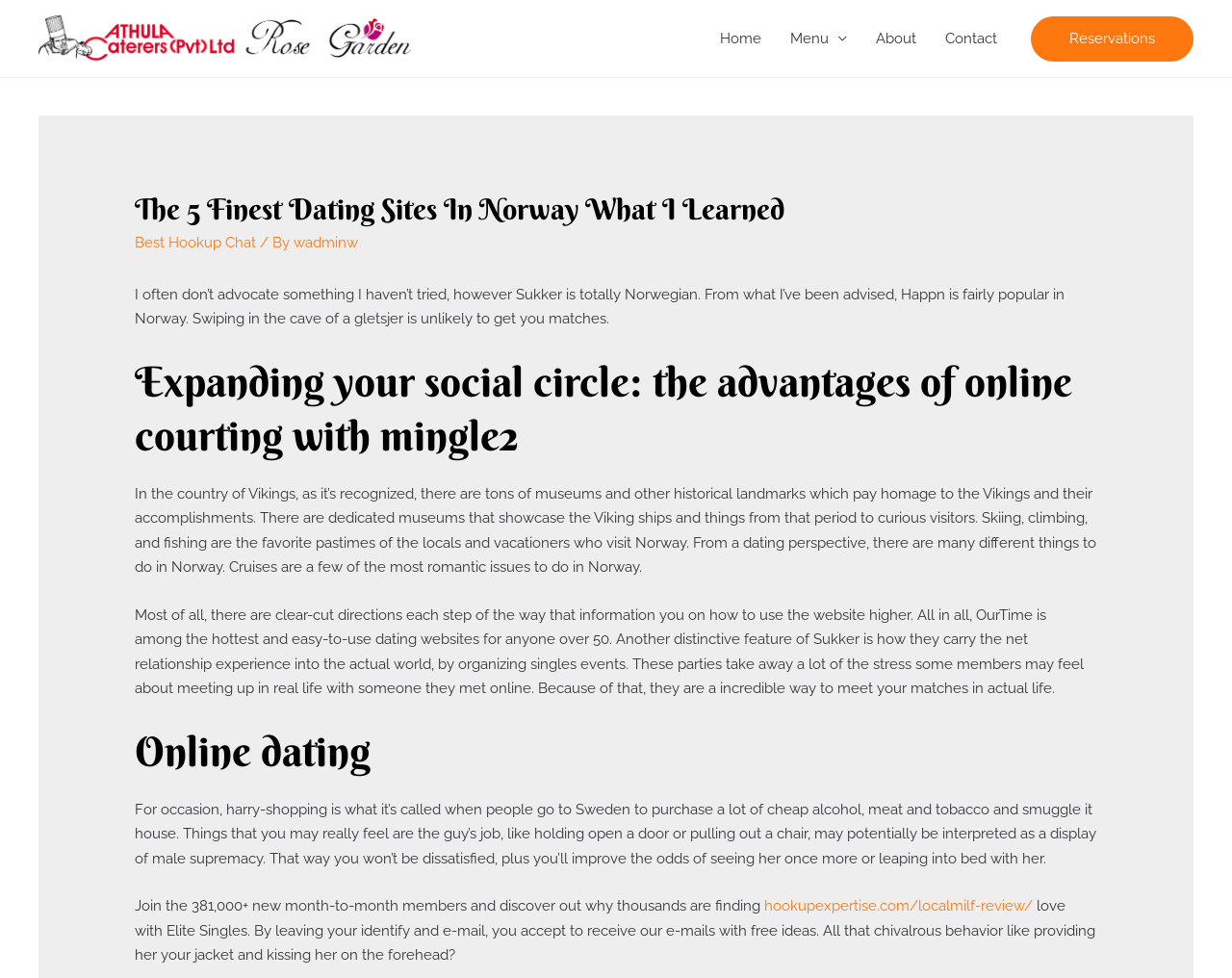Answer the question below using just one word or a short phrase: 
What is the name of the website?

Athulacaterers